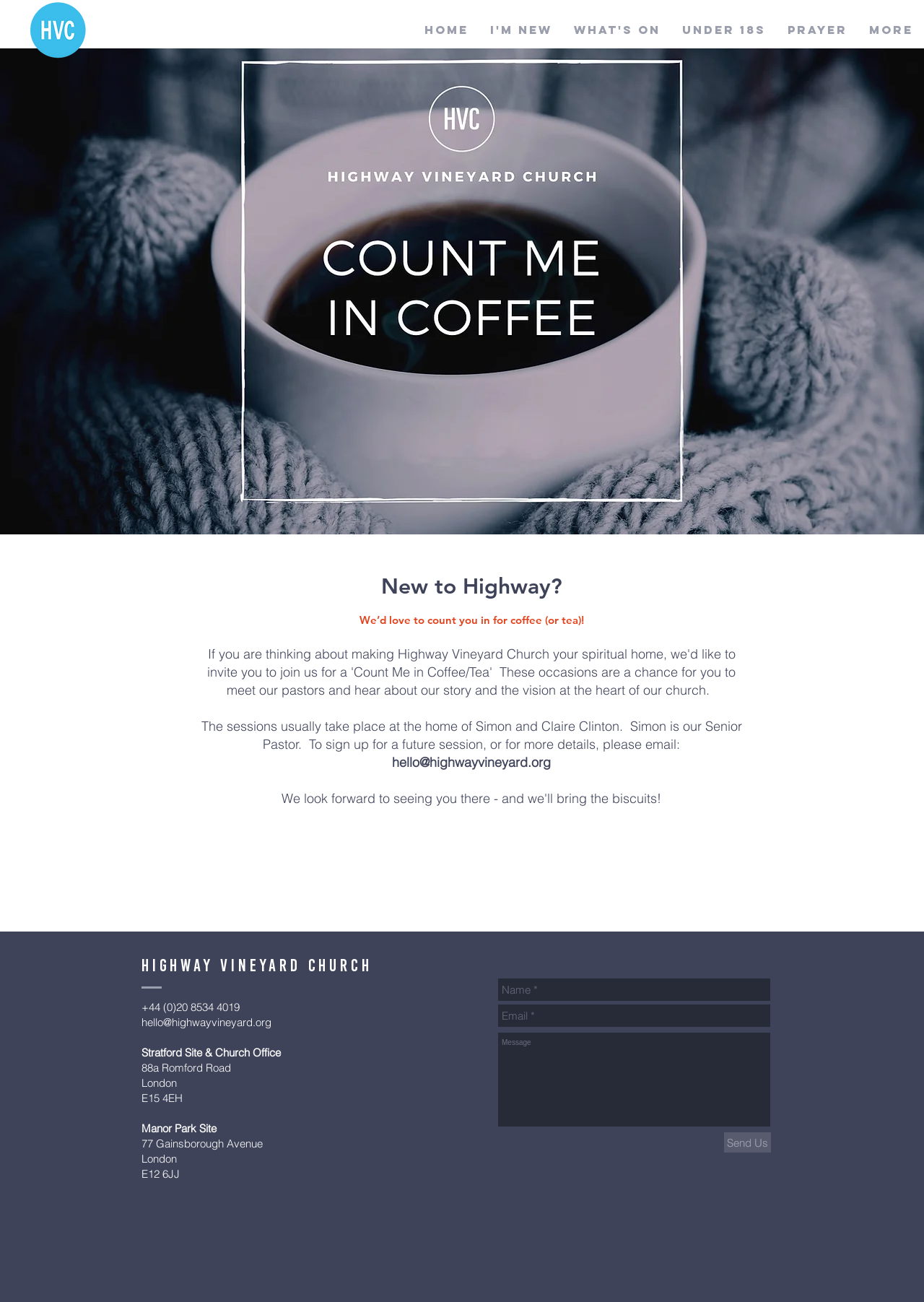Provide the bounding box coordinates of the section that needs to be clicked to accomplish the following instruction: "View Inositol 1,4,5-trisphosphate Receptors."

None